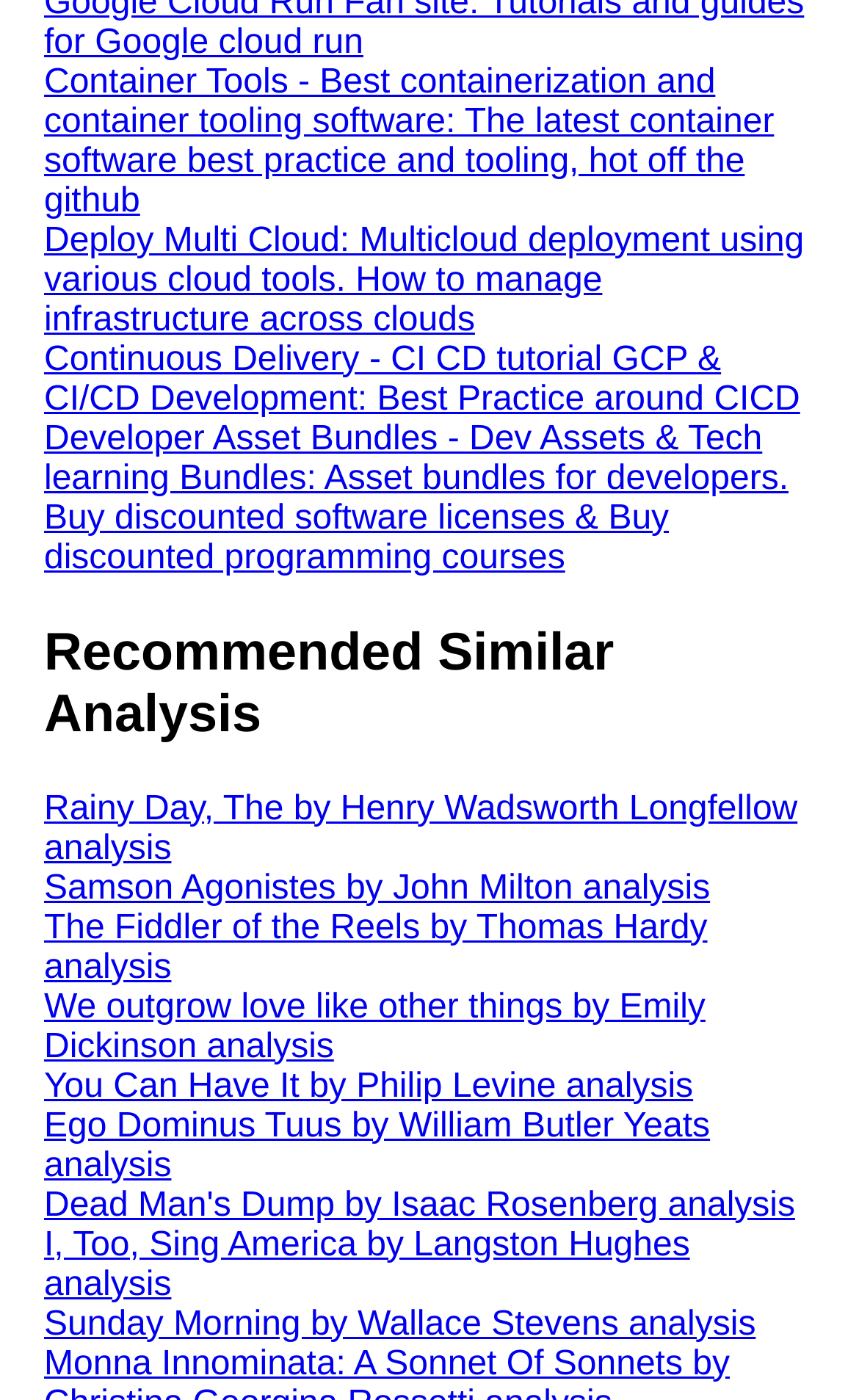Identify the bounding box coordinates of the area that should be clicked in order to complete the given instruction: "Read analysis of Rainy Day, The by Henry Wadsworth Longfellow". The bounding box coordinates should be four float numbers between 0 and 1, i.e., [left, top, right, bottom].

[0.051, 0.564, 0.928, 0.619]